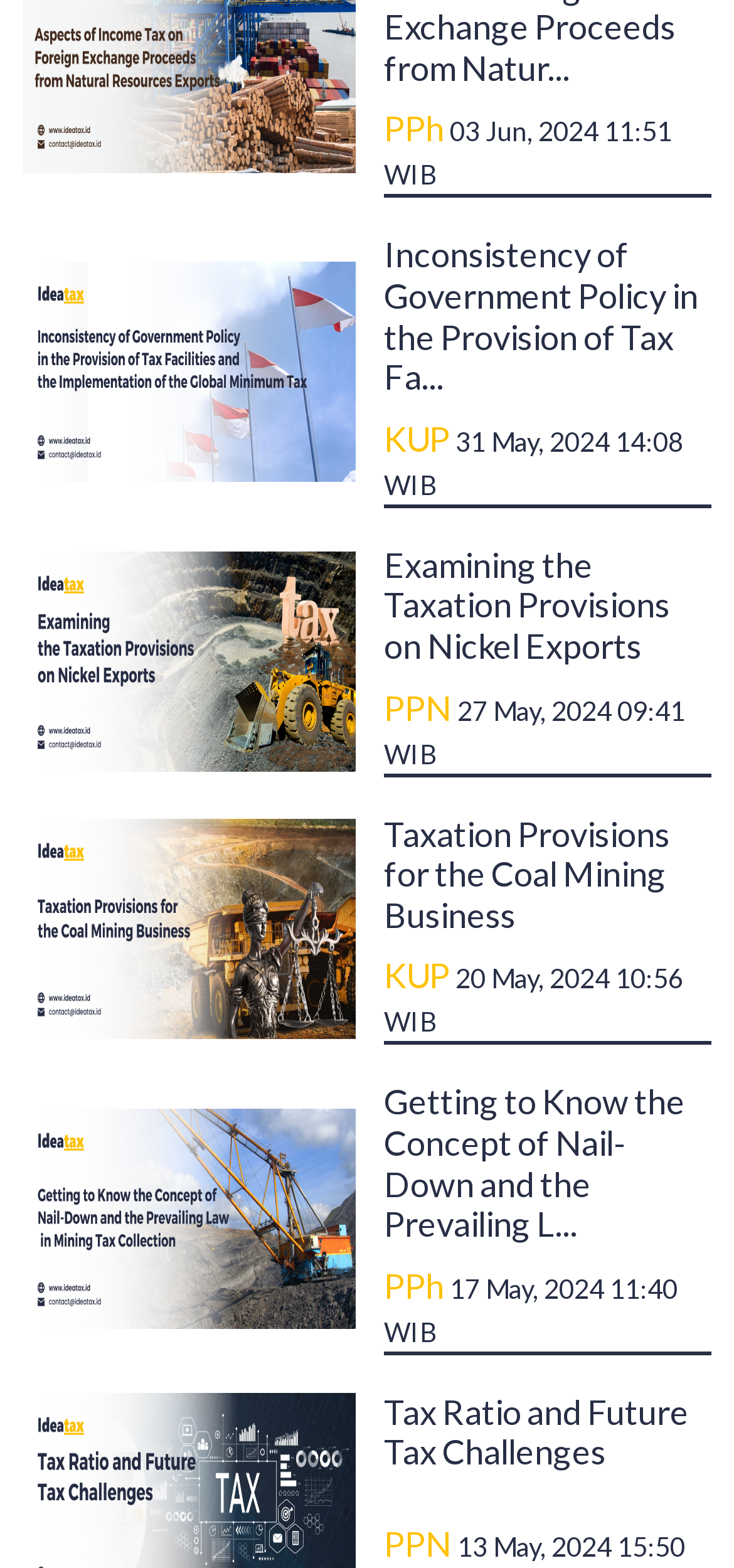What is the topic of the first link?
Refer to the screenshot and respond with a concise word or phrase.

Aspek Pajak Penghasilan atas Devisa Hasil Ekspor Sumber Daya Alam